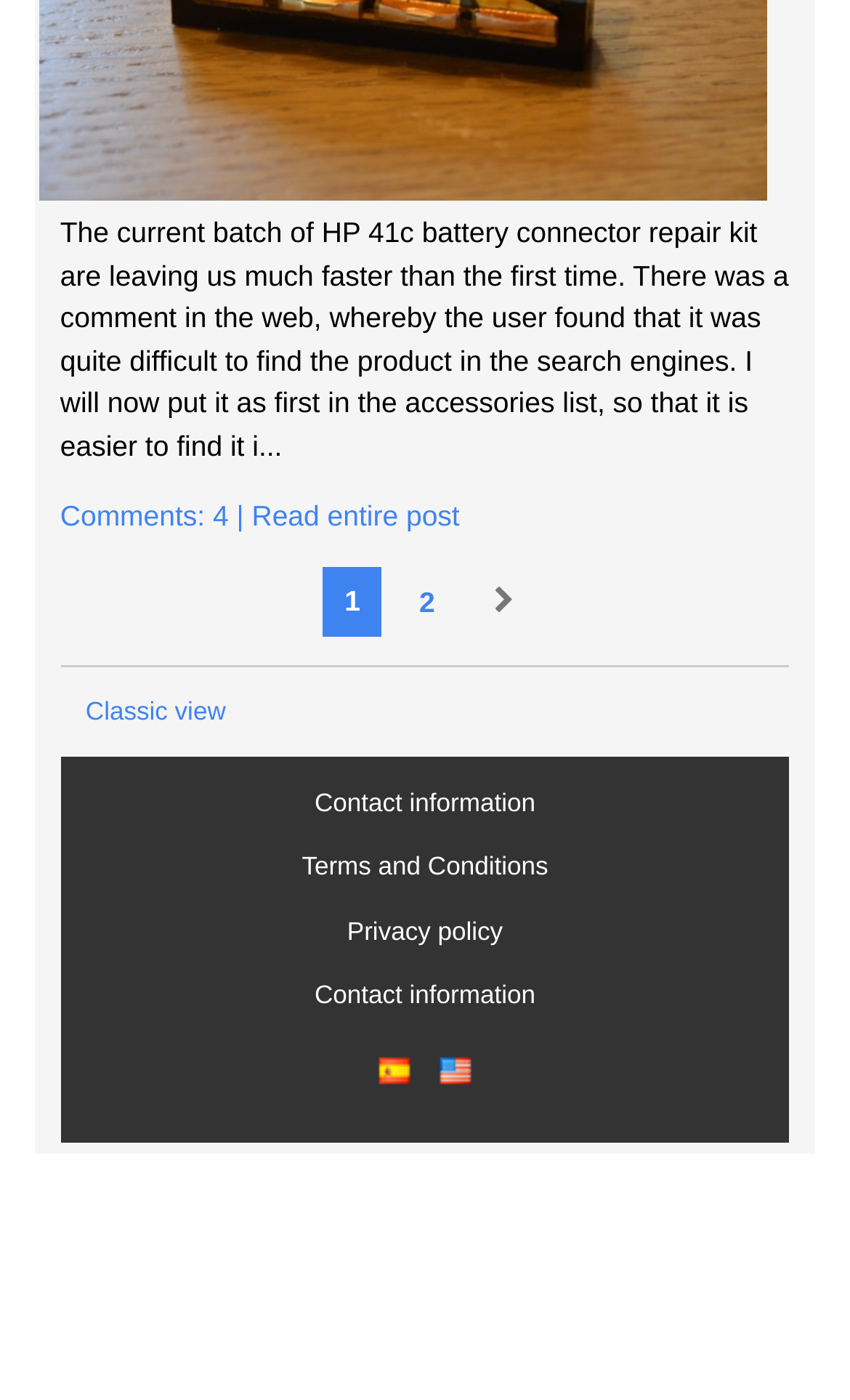Find the bounding box coordinates for the area that should be clicked to accomplish the instruction: "Contact us".

[0.104, 0.561, 0.896, 0.588]